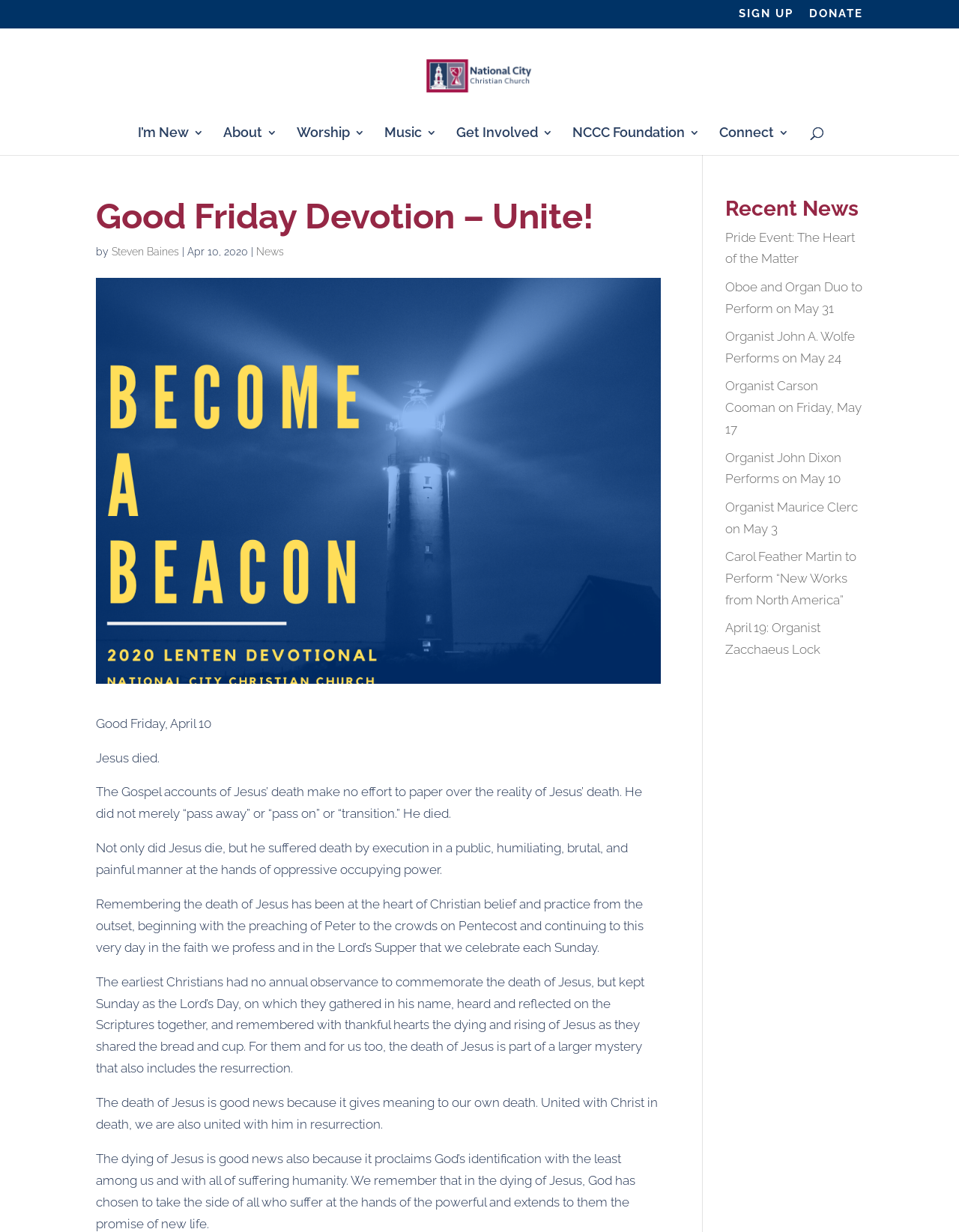Determine the bounding box coordinates of the clickable region to execute the instruction: "Search for something". The coordinates should be four float numbers between 0 and 1, denoted as [left, top, right, bottom].

[0.053, 0.022, 0.953, 0.023]